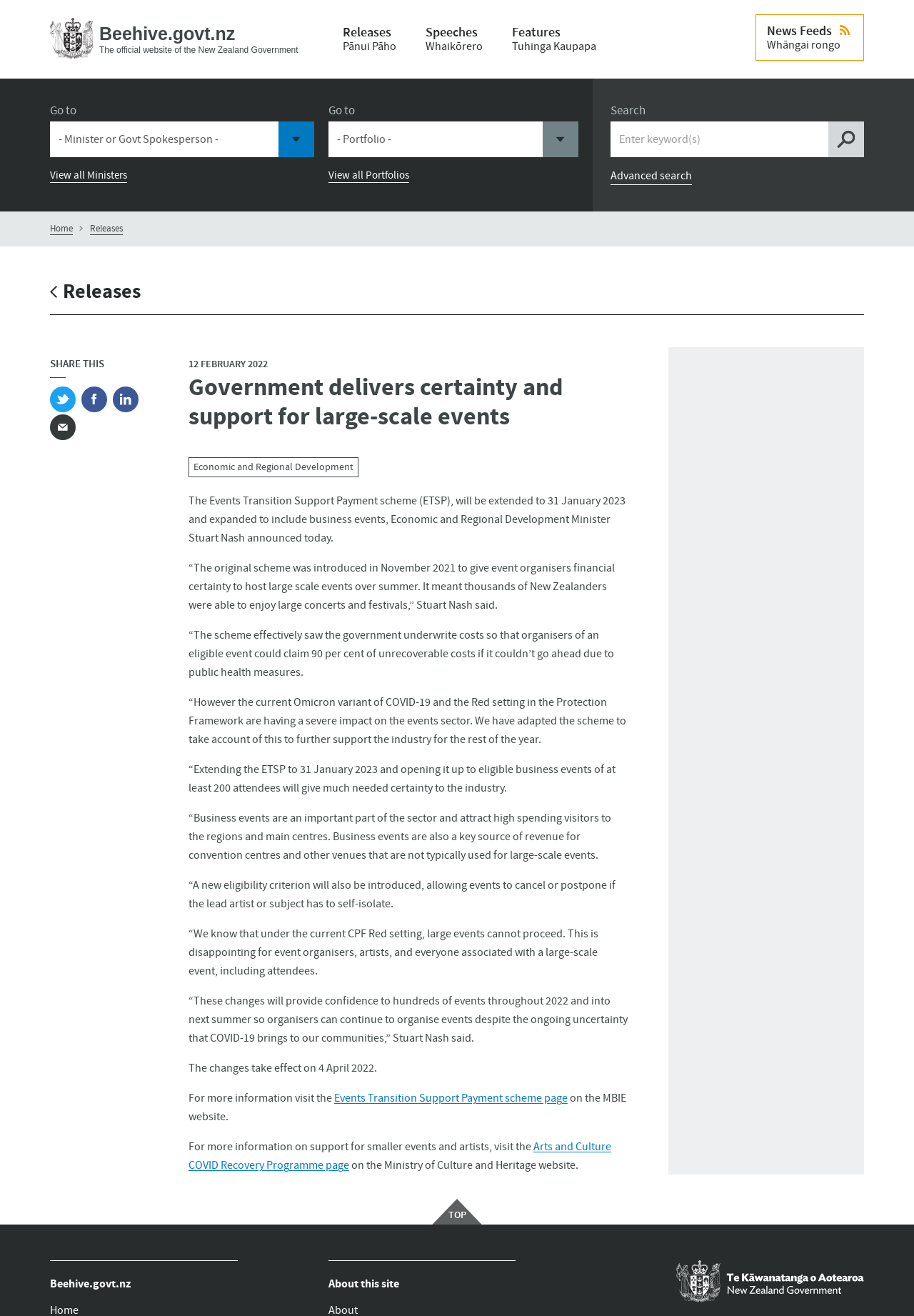Find and provide the bounding box coordinates for the UI element described with: "Facebook".

[0.089, 0.294, 0.117, 0.314]